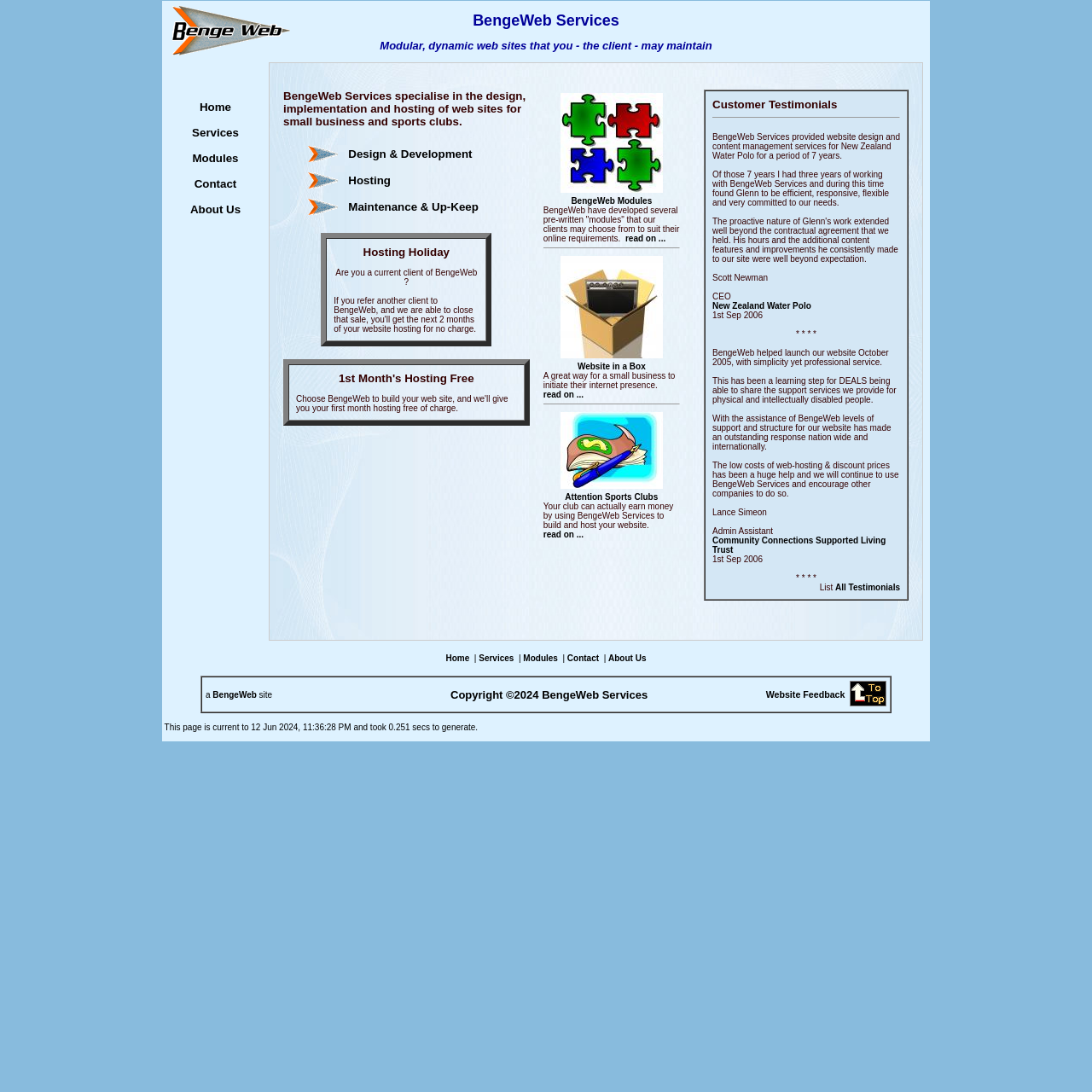What type of services does BengeWeb provide?
Identify the answer in the screenshot and reply with a single word or phrase.

Website design, development, implementation, and hosting